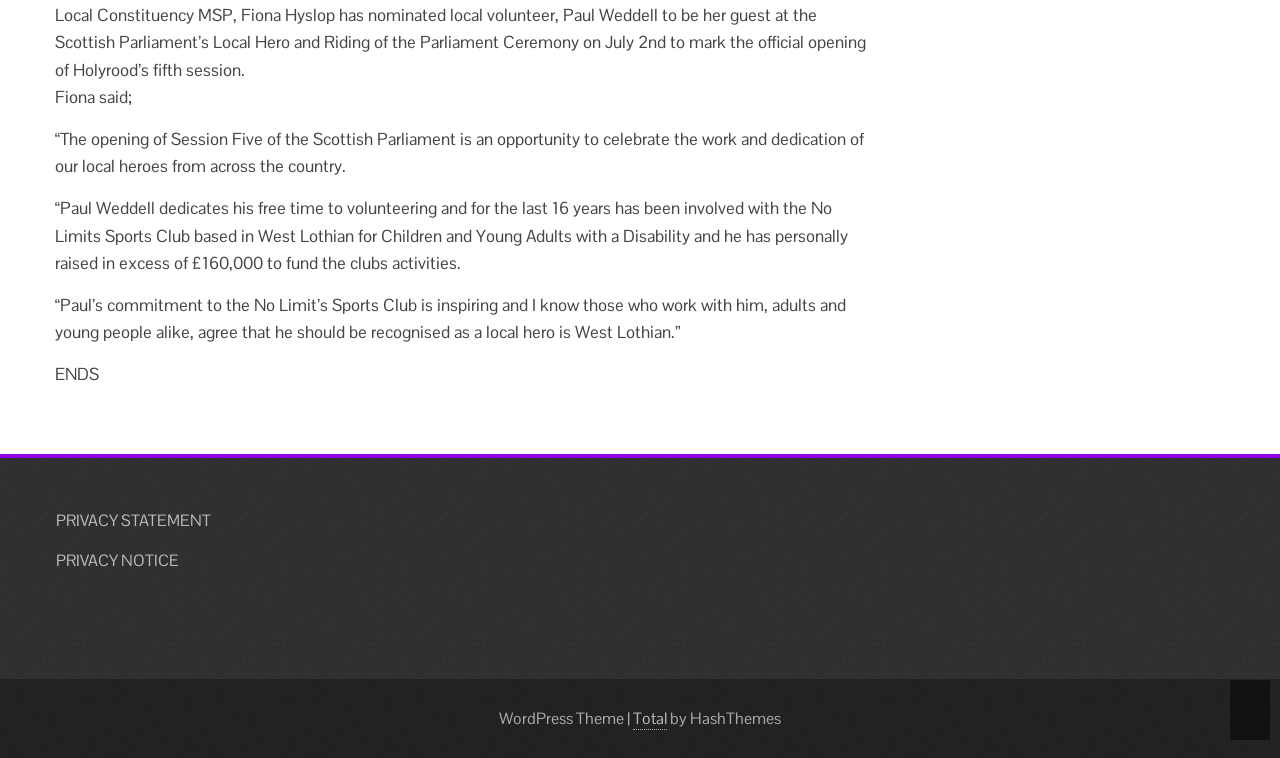Locate the bounding box of the UI element based on this description: "PRIVACY STATEMENT". Provide four float numbers between 0 and 1 as [left, top, right, bottom].

[0.044, 0.672, 0.165, 0.7]